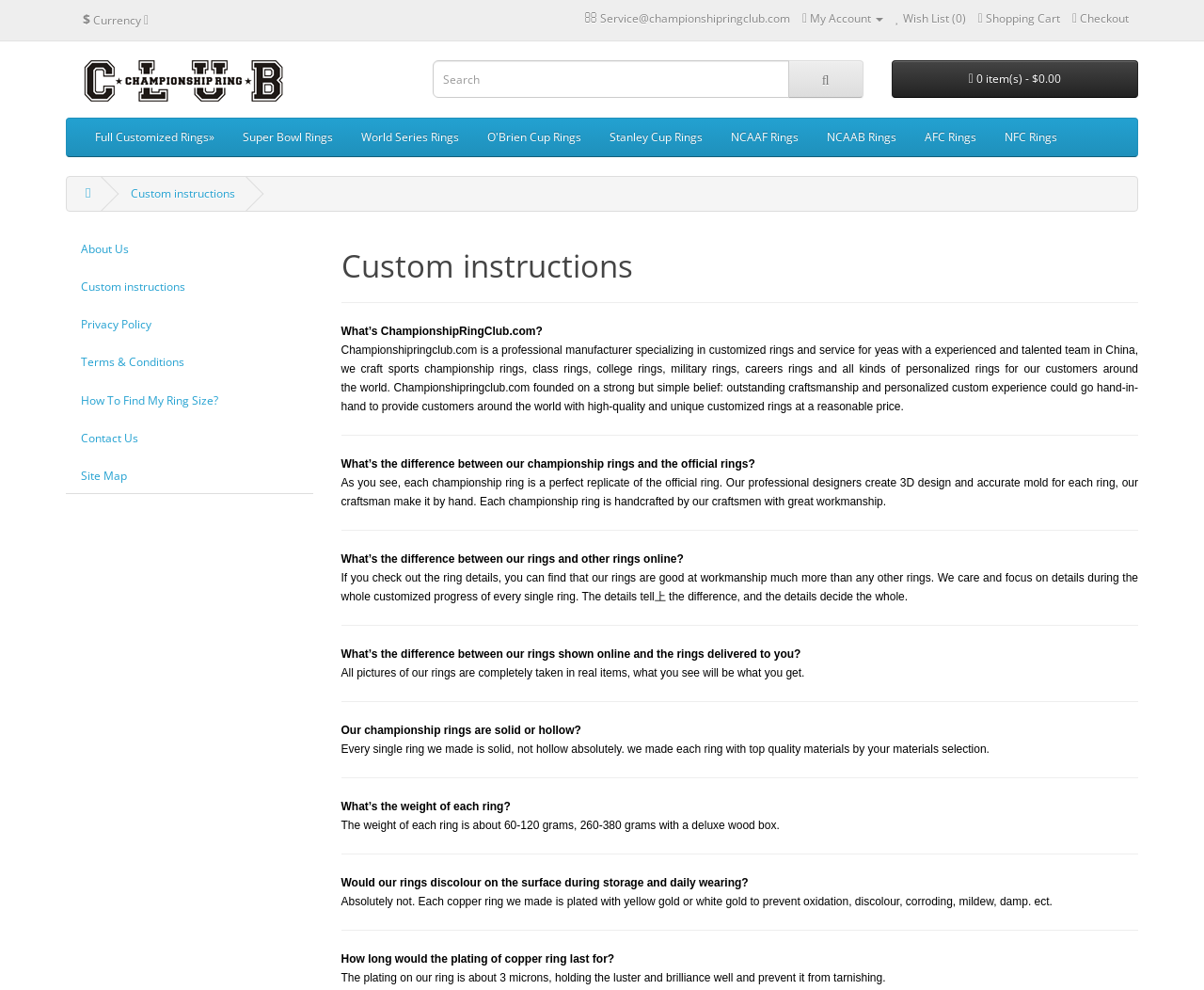Will the plating of copper rings last forever?
Please use the visual content to give a single word or phrase answer.

No